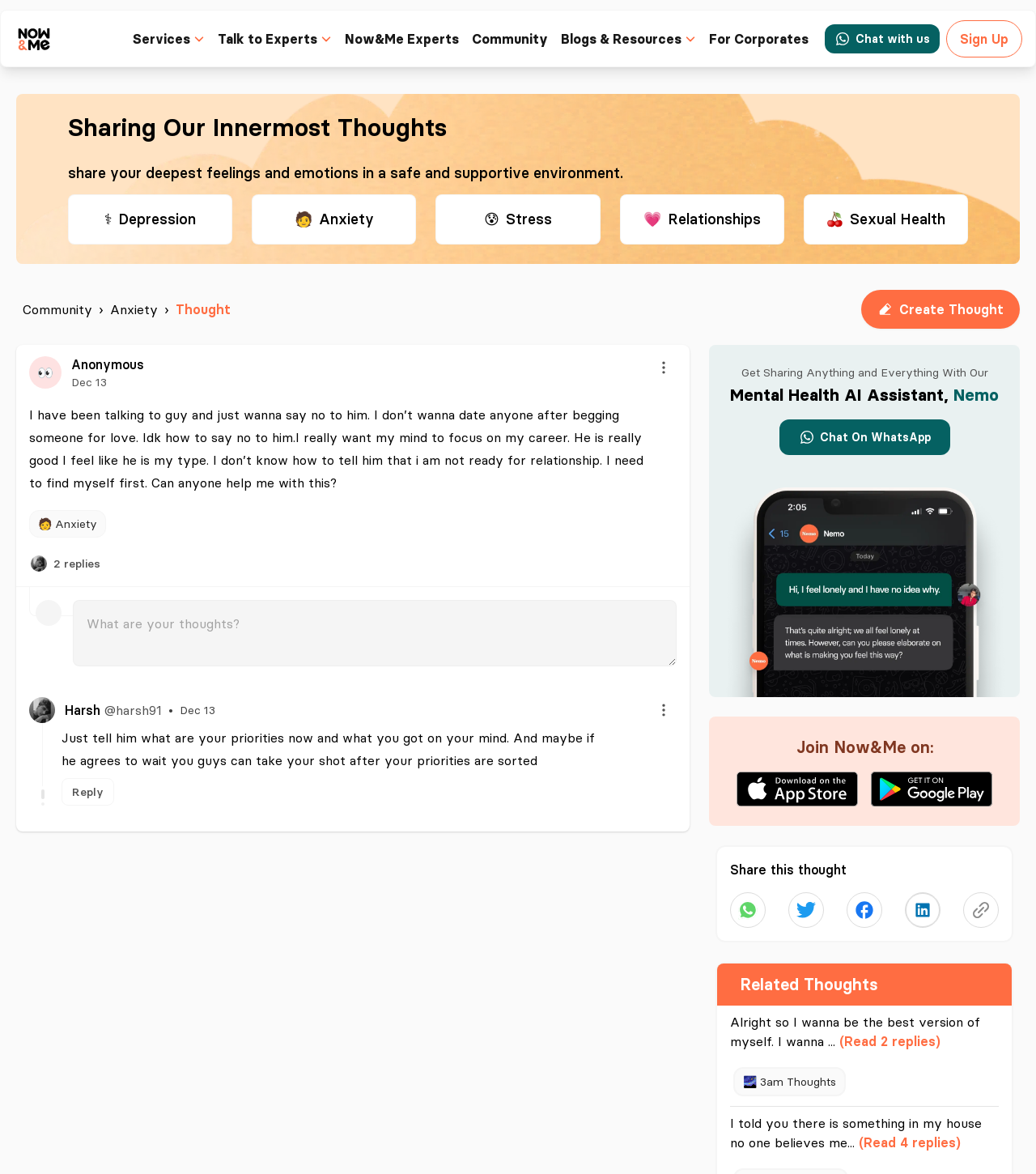Kindly determine the bounding box coordinates of the area that needs to be clicked to fulfill this instruction: "Reply to the post".

[0.059, 0.663, 0.11, 0.686]